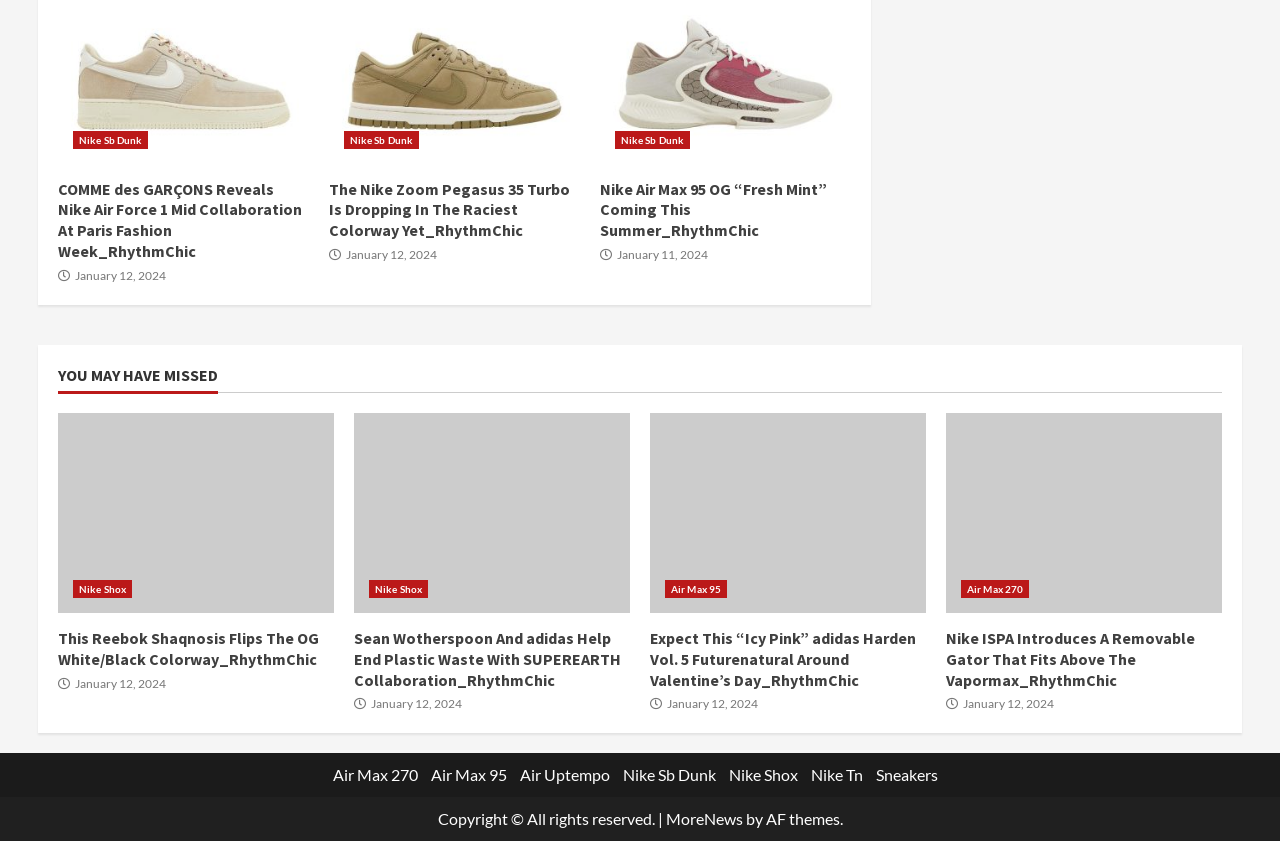Please find the bounding box coordinates of the section that needs to be clicked to achieve this instruction: "Explore the Reebok Shaqnosis flipping the OG White/Black colorway".

[0.045, 0.491, 0.261, 0.729]